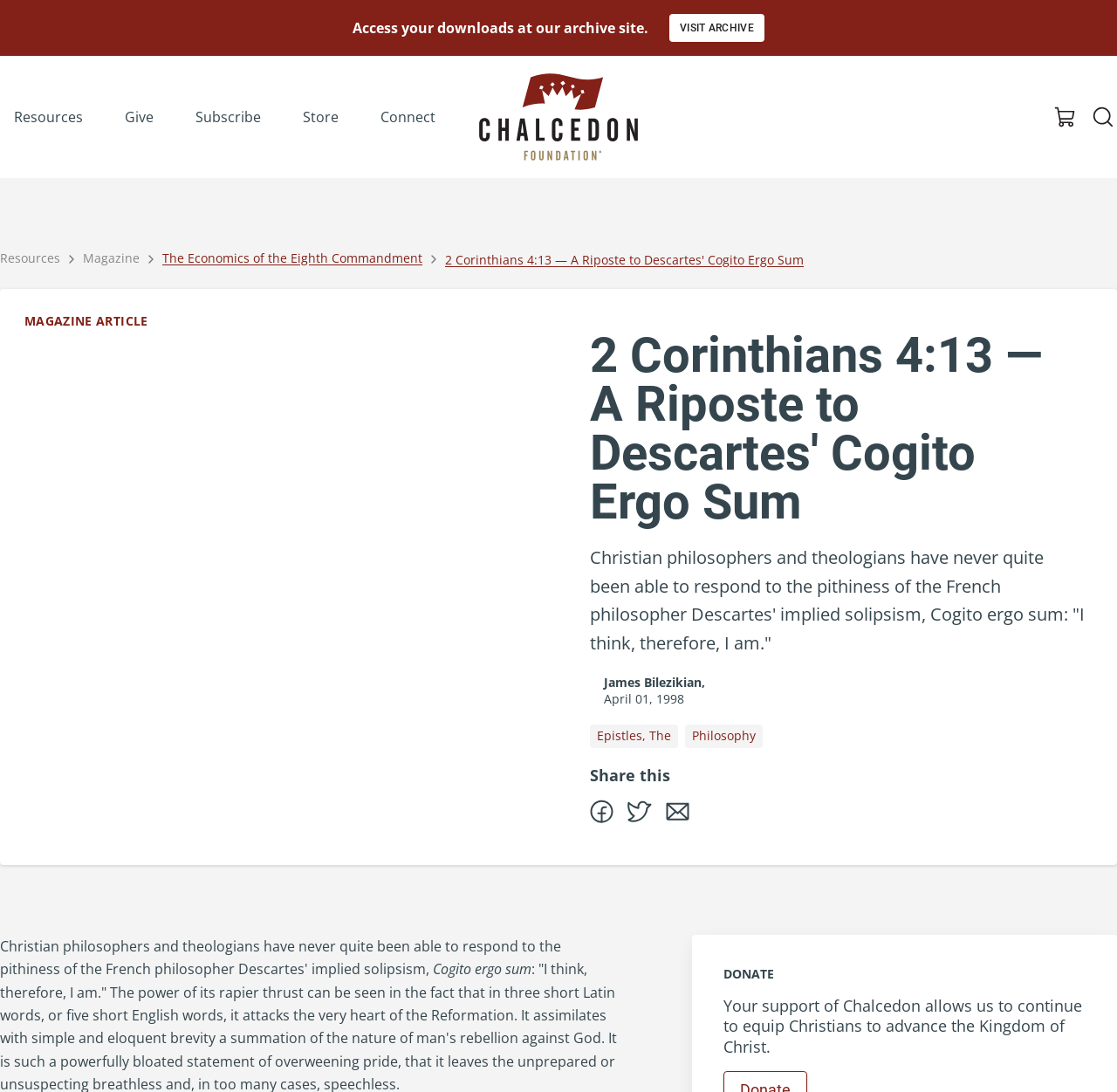Identify the bounding box coordinates for the UI element described as: "View Cart".

[0.944, 0.098, 0.962, 0.117]